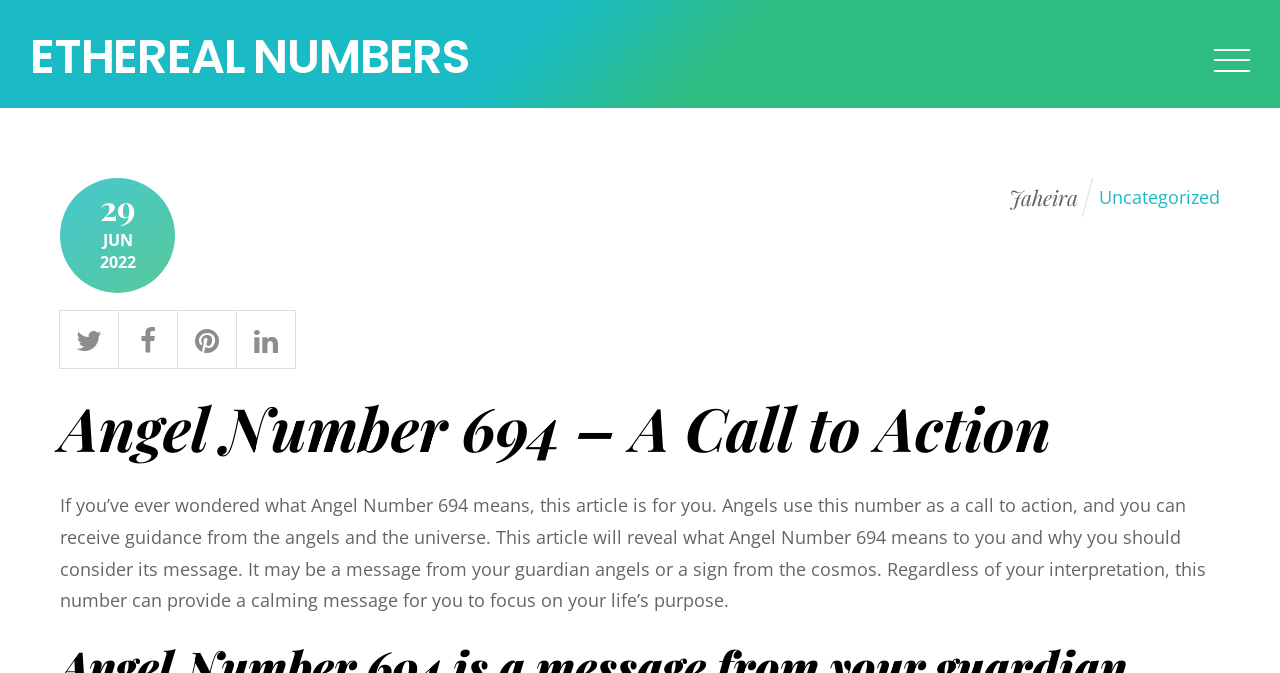Please determine the bounding box coordinates of the section I need to click to accomplish this instruction: "read the article posted on 29 JUN 2022".

[0.047, 0.264, 0.137, 0.435]